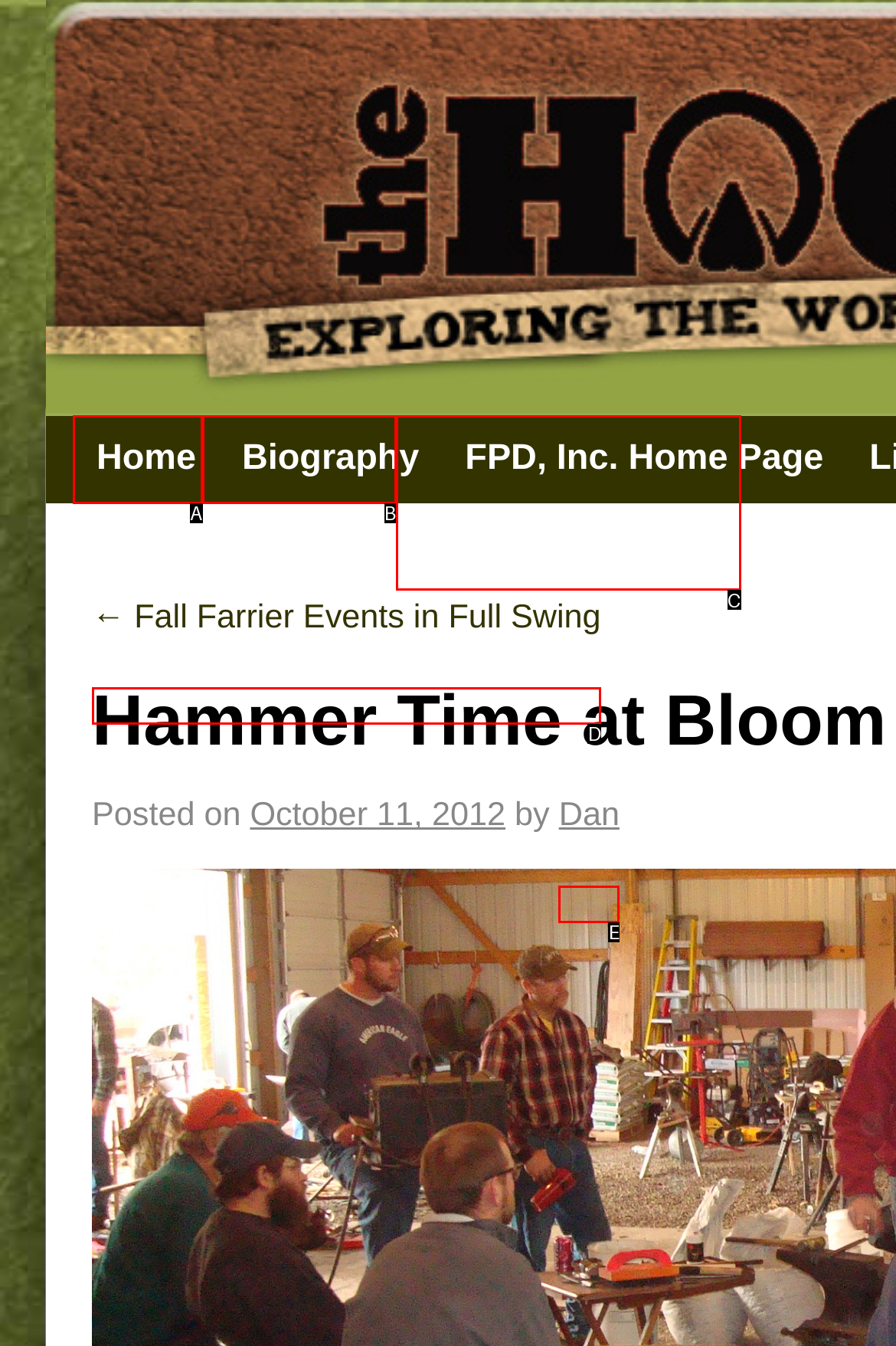Identify the letter of the UI element that fits the description: Dan
Respond with the letter of the option directly.

E